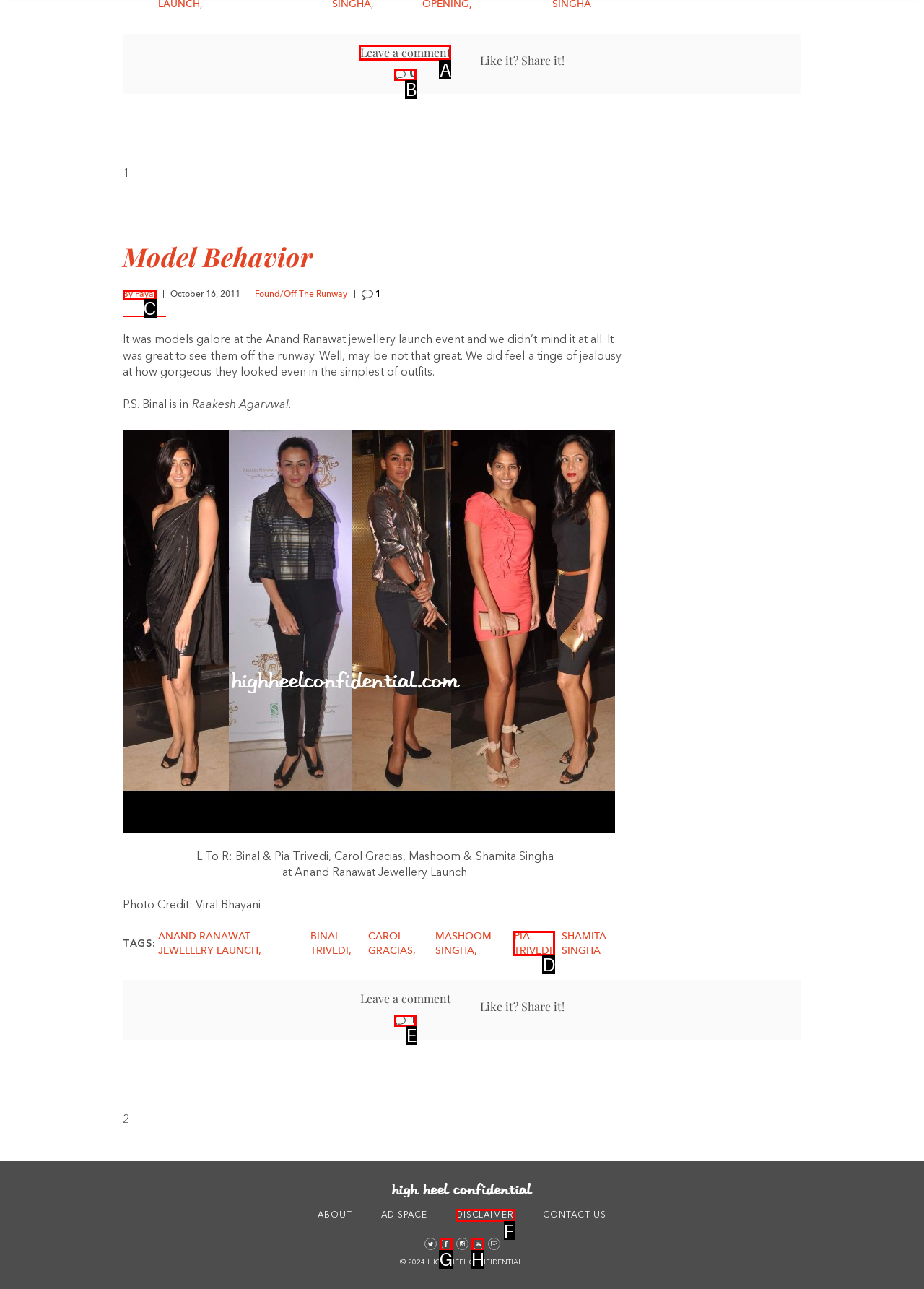To complete the task: Click the 'World Risk Management' logo, which option should I click? Answer with the appropriate letter from the provided choices.

None